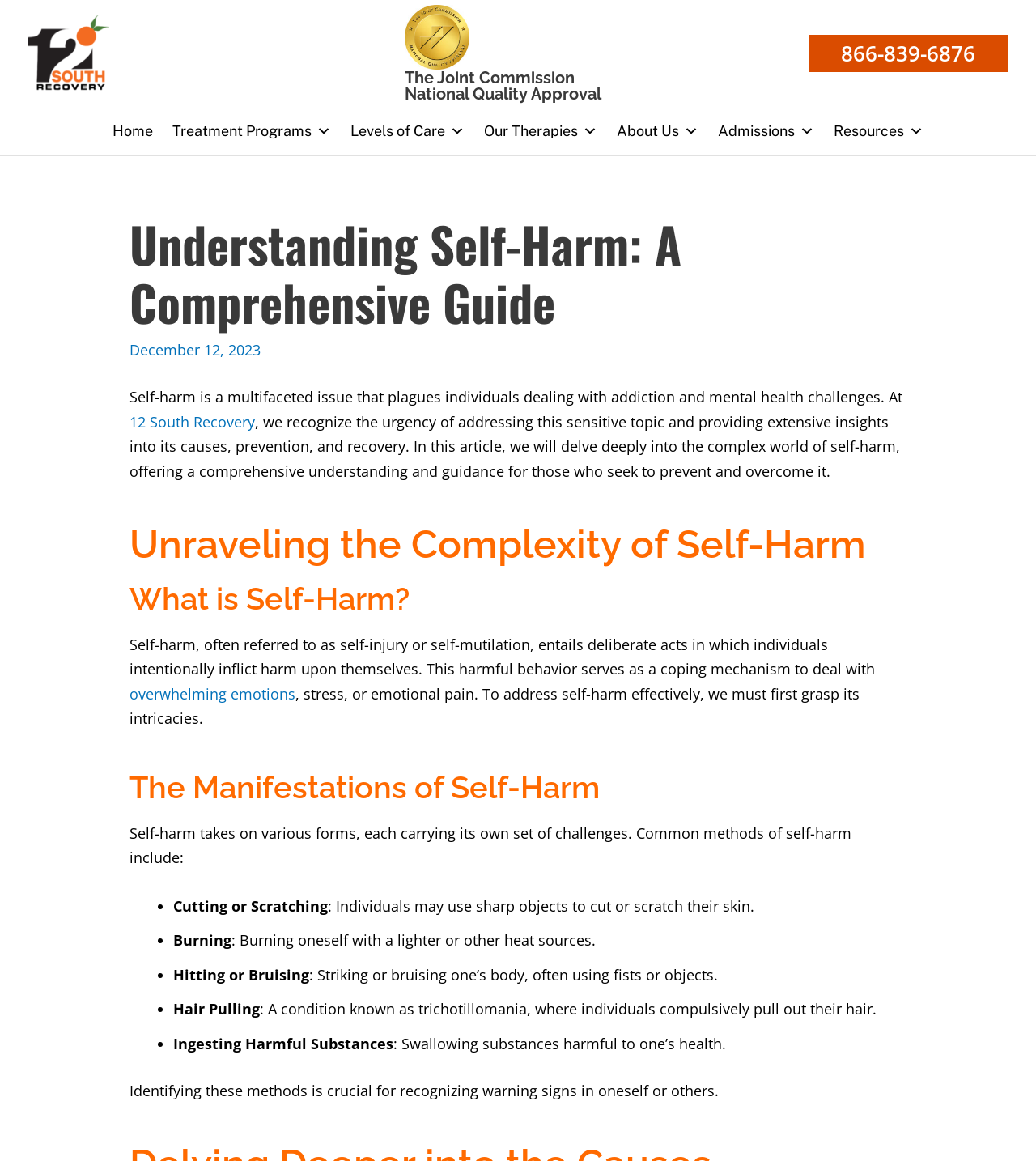What is the name of the recovery center?
Refer to the screenshot and answer in one word or phrase.

12 South Recovery